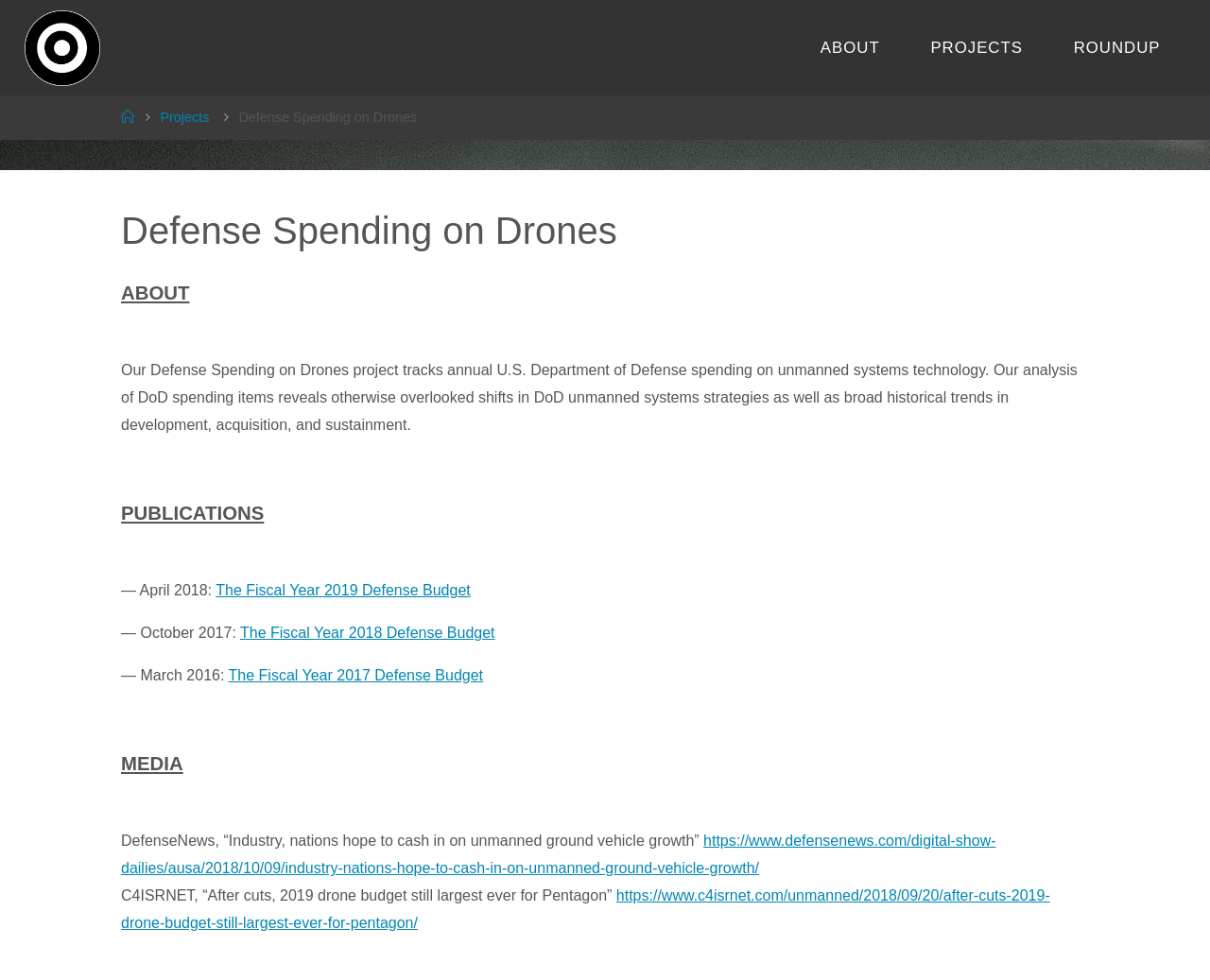Find the bounding box coordinates of the element to click in order to complete the given instruction: "Click the ABOUT link."

[0.657, 0.0, 0.748, 0.096]